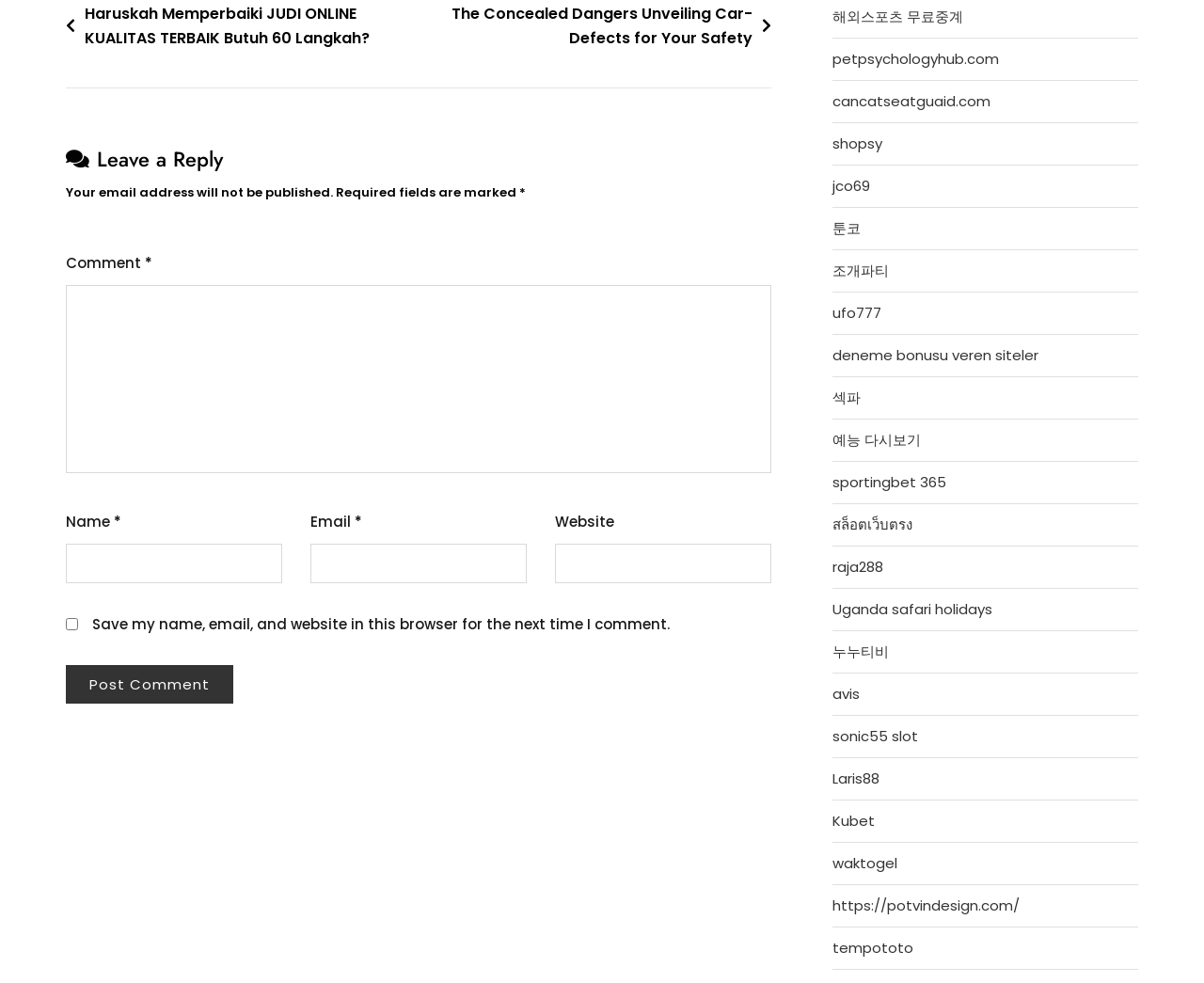Determine the bounding box coordinates of the region to click in order to accomplish the following instruction: "Type your comment in the 'Comment' field". Provide the coordinates as four float numbers between 0 and 1, specifically [left, top, right, bottom].

[0.055, 0.29, 0.641, 0.481]